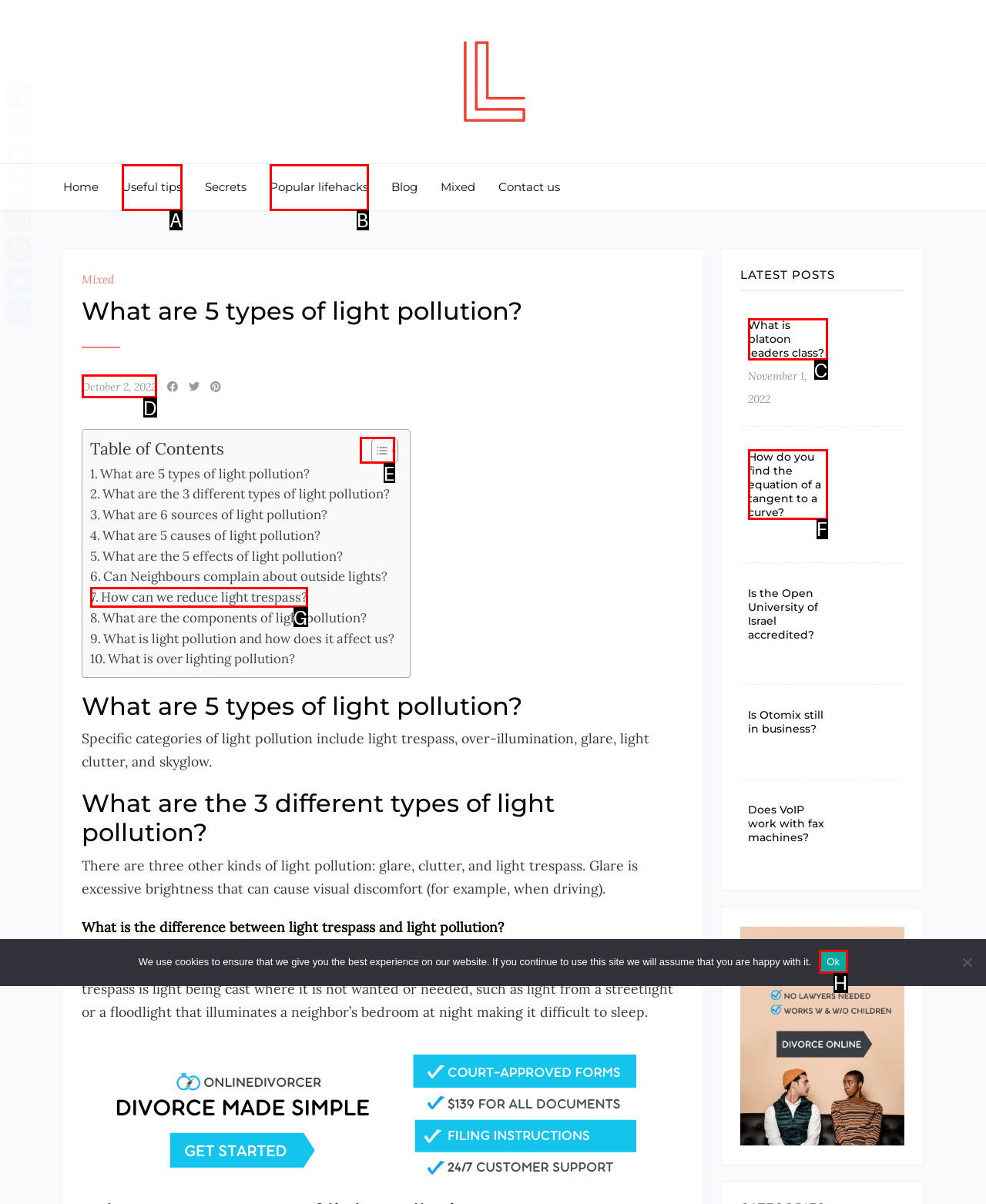Pinpoint the HTML element that fits the description: October 2, 2022
Answer by providing the letter of the correct option.

D